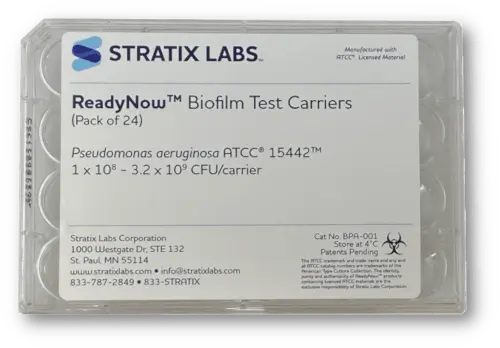Give a thorough caption of the image, focusing on all visible elements.

The image showcases the packaging for "ReadyNow™ Biofilm Test Carriers," produced by Stratix Labs. This product contains a pack of 24 biofilm test carriers specifically designed for antimicrobial efficacy testing. The label prominently features the Stratix Labs logo at the top and details about the contents, including the type of bacteria used, Pseudomonas aeruginosa ATCC 15442™, along with a range of colony-forming units (CFU) per carrier, which is from 1 x 10^8 to 3.2 x 10^9 CFU. 

The packaging includes important information about the product's manufacture, including the statement that it is made with ATCC licensed material, and the company’s contact details, including their address in St. Paul, Minnesota, and a customer service phone number. A caution label is also present, indicating safety precautions related to the handling of biological materials, along with an identification number (Cat. No. BPA-001) for the product.

Overall, the image conveys the specialized nature of this scientific tool intended for researchers and professionals in biofilm studies and antimicrobial testing.